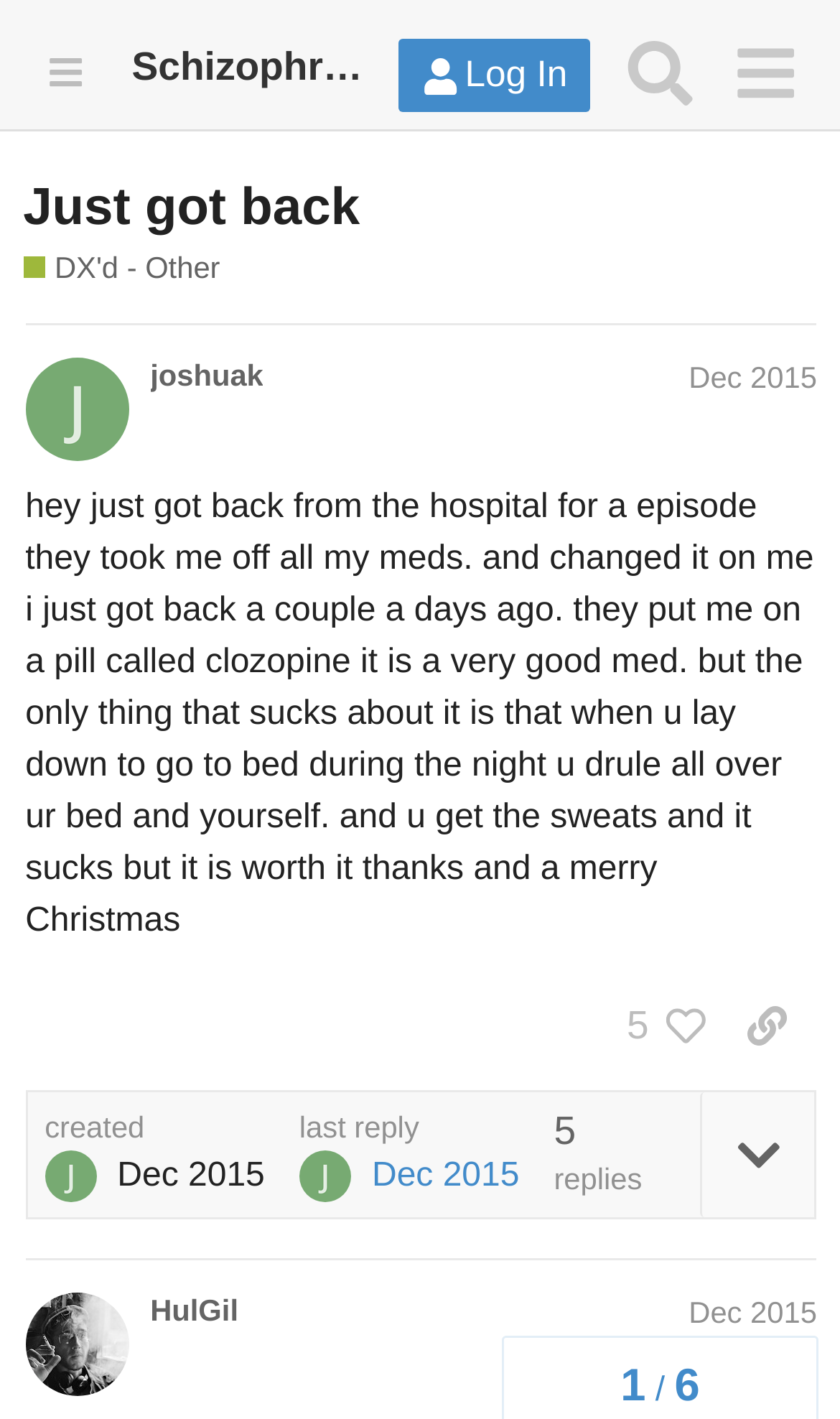Please mark the clickable region by giving the bounding box coordinates needed to complete this instruction: "Search for topics".

[0.724, 0.015, 0.848, 0.088]